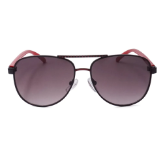What color are the temple tips?
Based on the content of the image, thoroughly explain and answer the question.

According to the caption, the frame boasts a sleek black design, complemented by vibrant red temple tips, which implies that the temple tips are red in color.